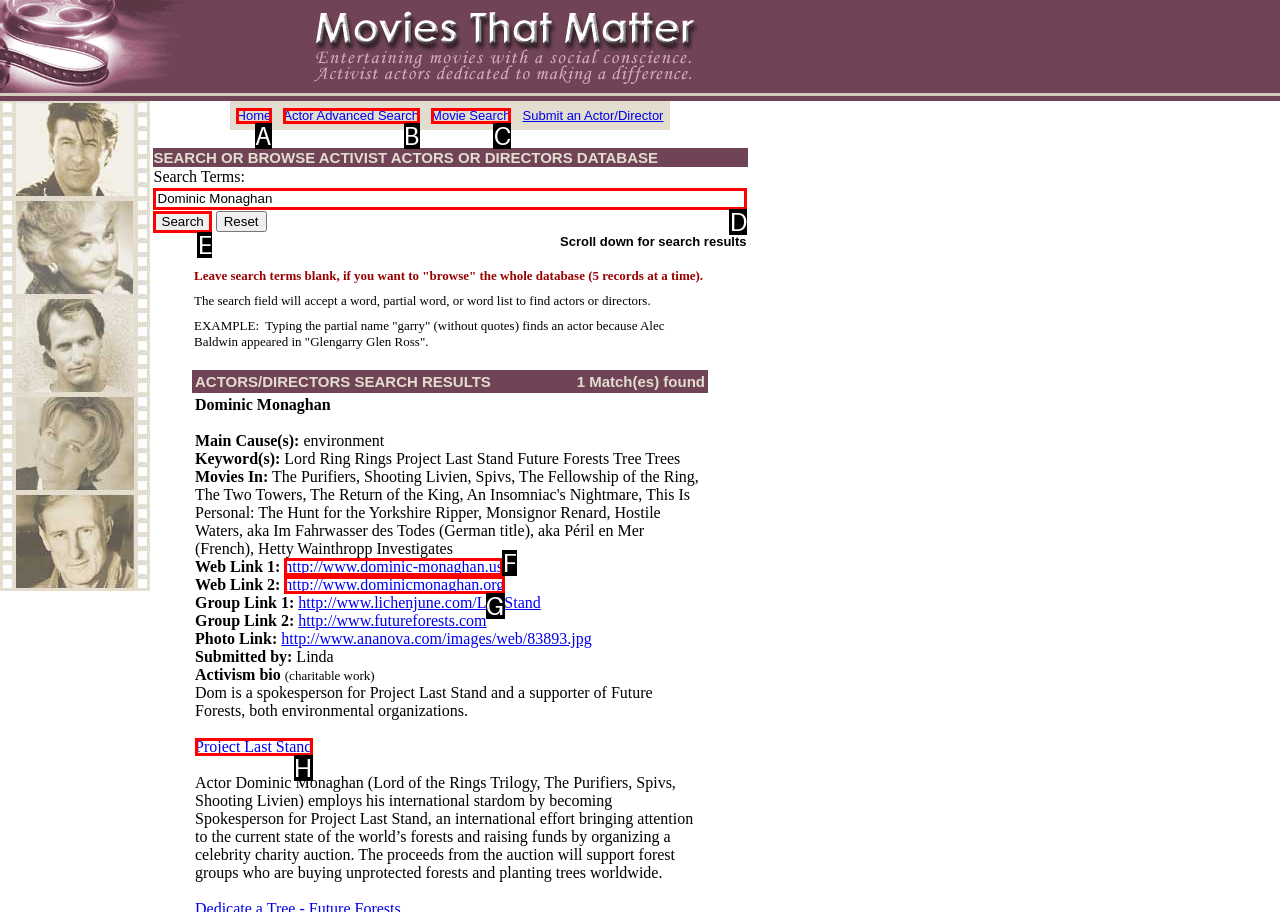Match the following description to the correct HTML element: input value="Dominic Monaghan" name="terms" Indicate your choice by providing the letter.

D